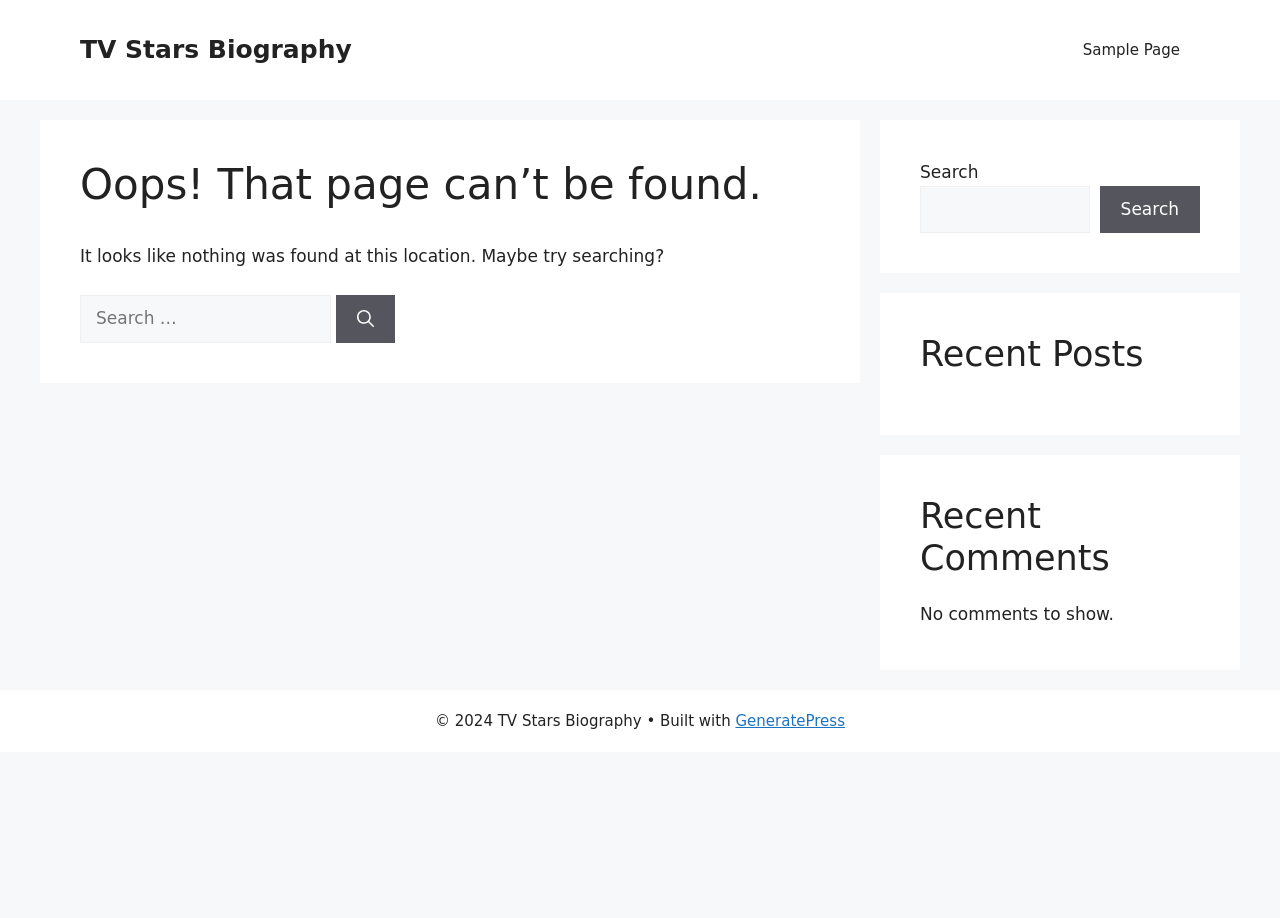Provide the bounding box coordinates of the HTML element described as: "Sample Page". The bounding box coordinates should be four float numbers between 0 and 1, i.e., [left, top, right, bottom].

[0.83, 0.022, 0.938, 0.087]